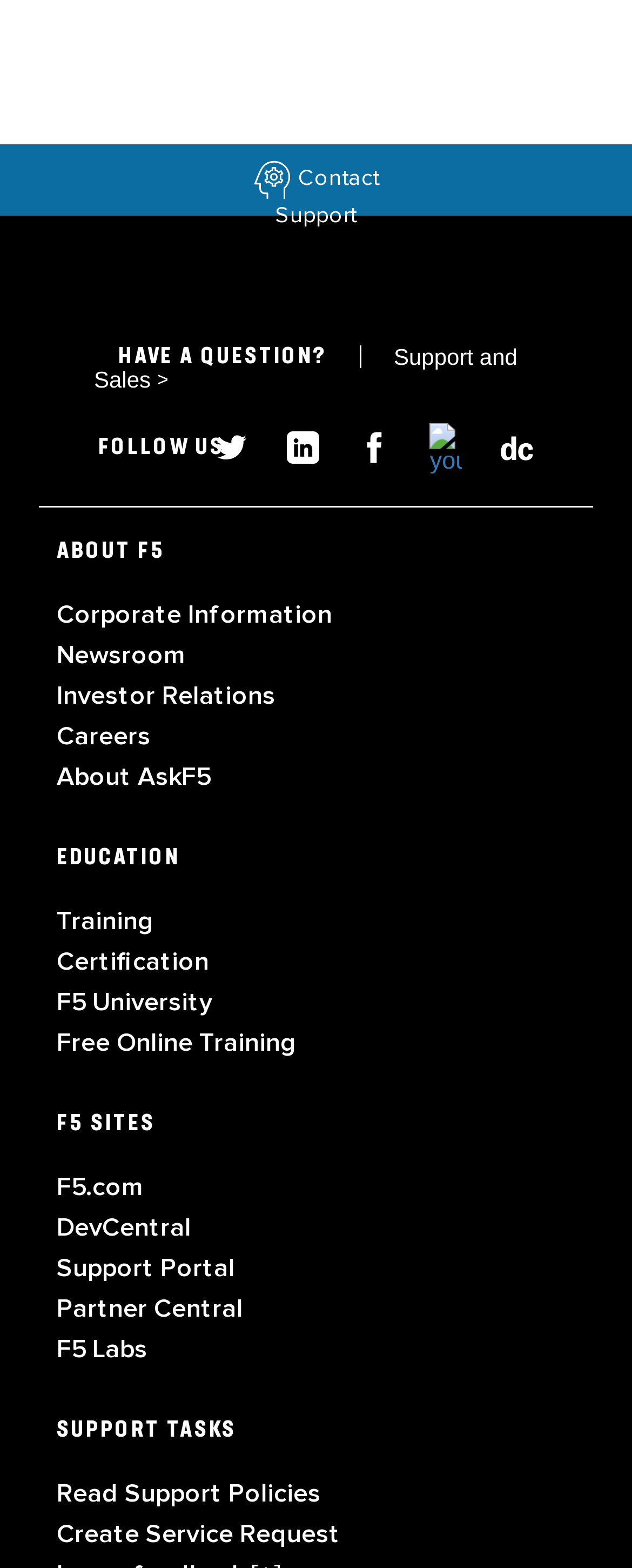What is the last support task listed?
Please provide a single word or phrase based on the screenshot.

Create Service Request